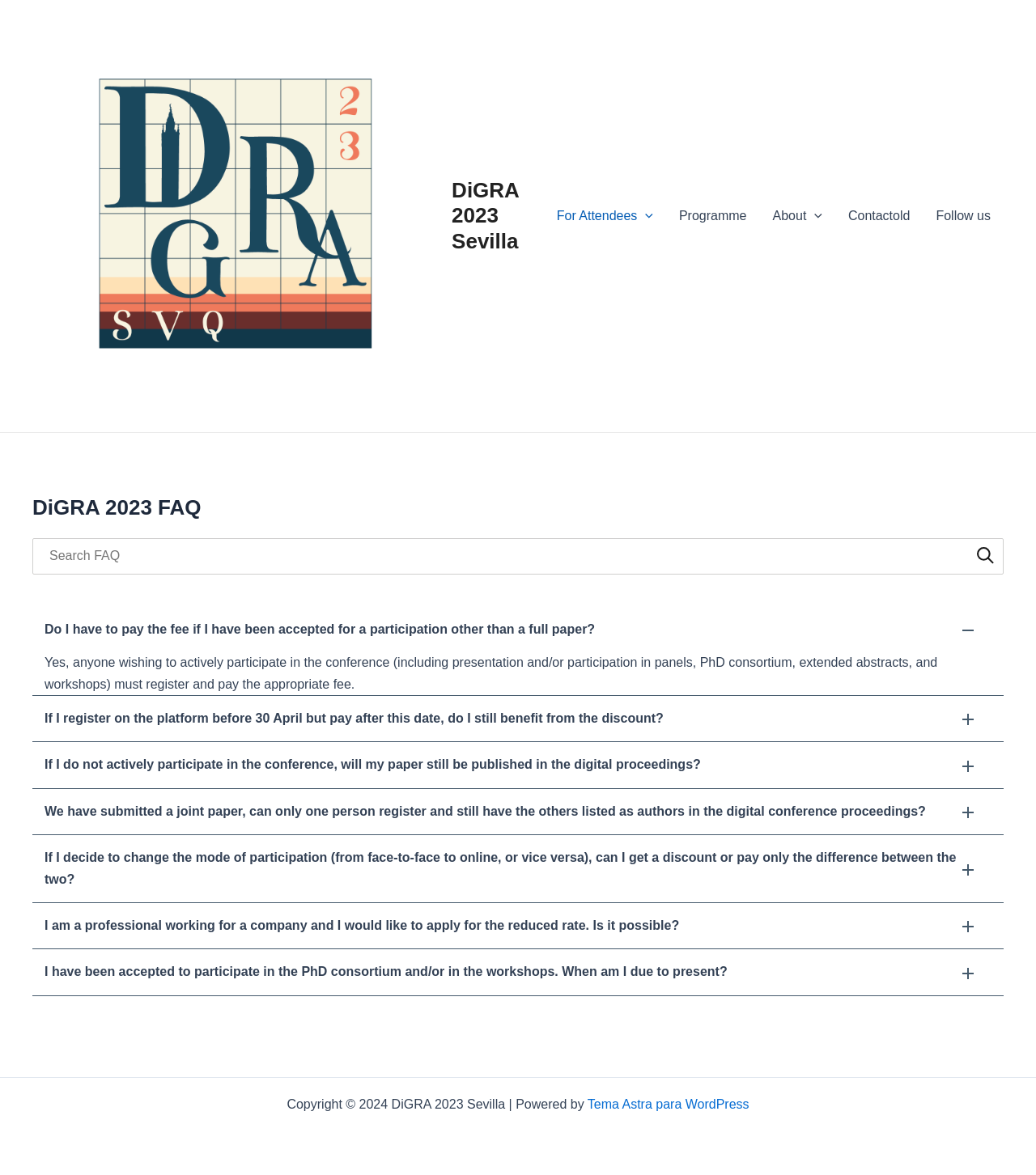How many FAQs are listed on the webpage?
Please answer the question with as much detail as possible using the screenshot.

The webpage lists 7 FAQs, each with a question and an answer. The FAQs are located below the 'DiGRA 2023 FAQ' heading and are formatted as static text.